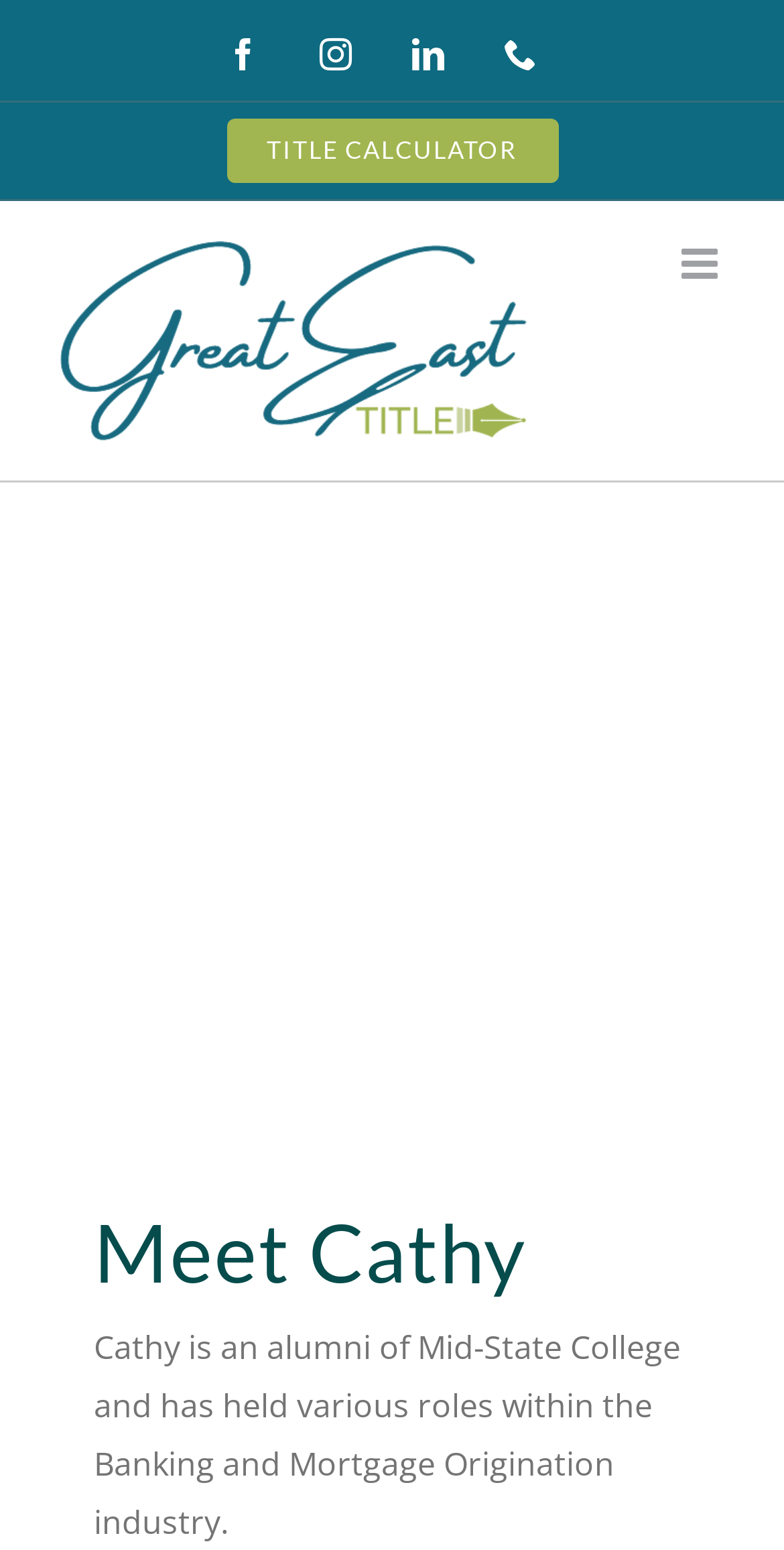Based on the element description, predict the bounding box coordinates (top-left x, top-left y, bottom-right x, bottom-right y) for the UI element in the screenshot: aria-label="Toggle mobile menu"

[0.869, 0.157, 0.923, 0.185]